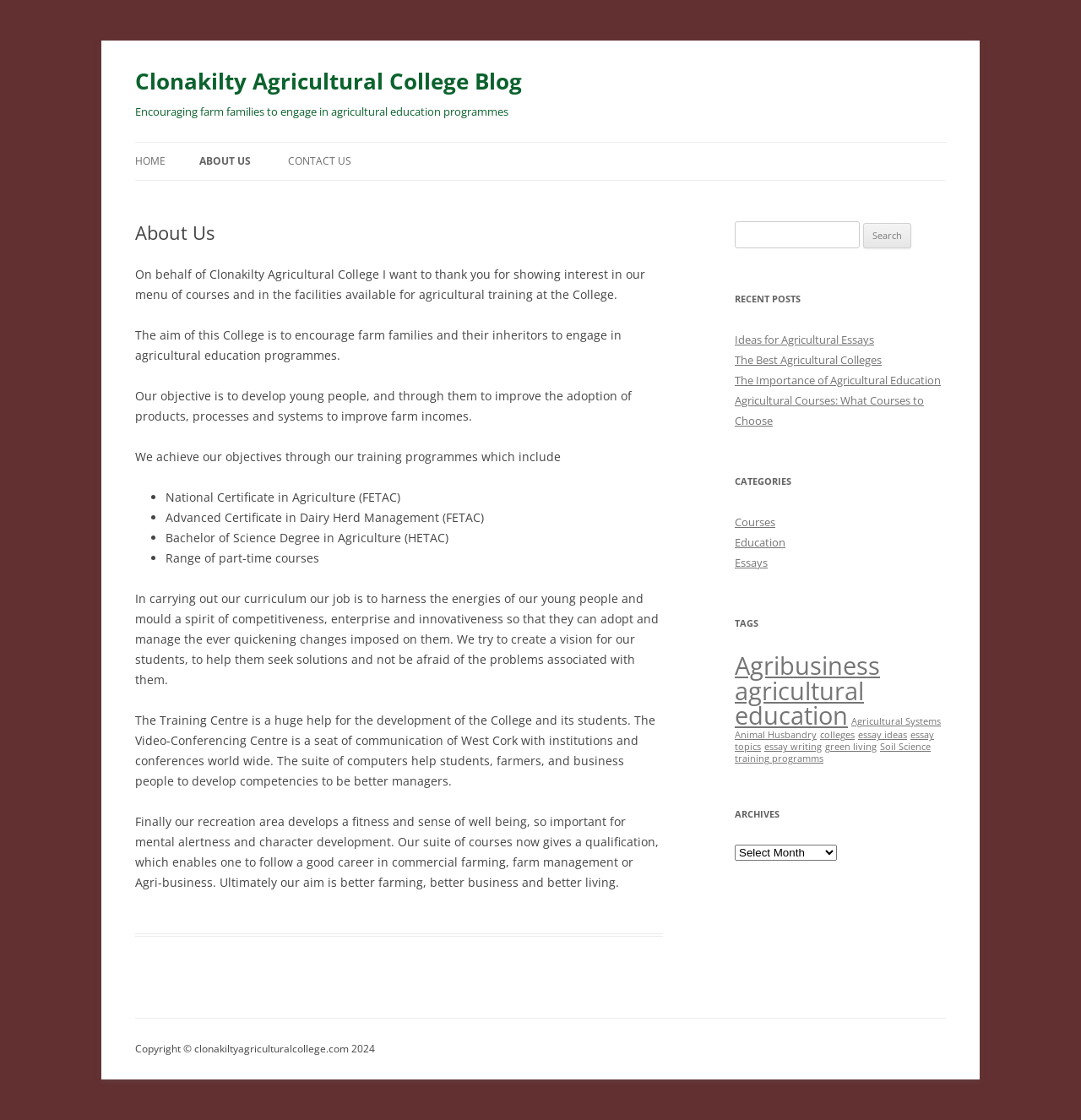Answer succinctly with a single word or phrase:
What is the aim of Clonakilty Agricultural College?

Encourage farm families